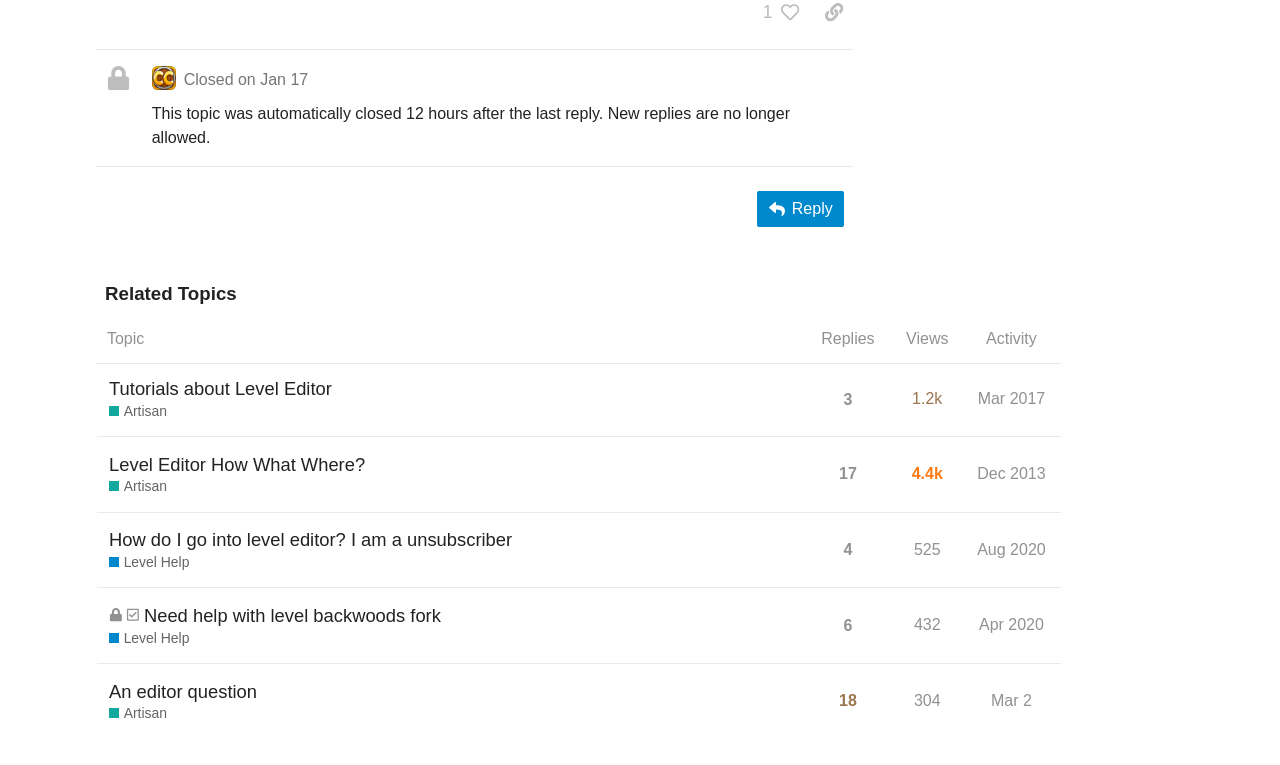Examine the image and give a thorough answer to the following question:
What is the status of this topic?

The status of this topic is 'Closed' as indicated by the 'Closed' text at the top of the page, which suggests that new replies are no longer allowed.